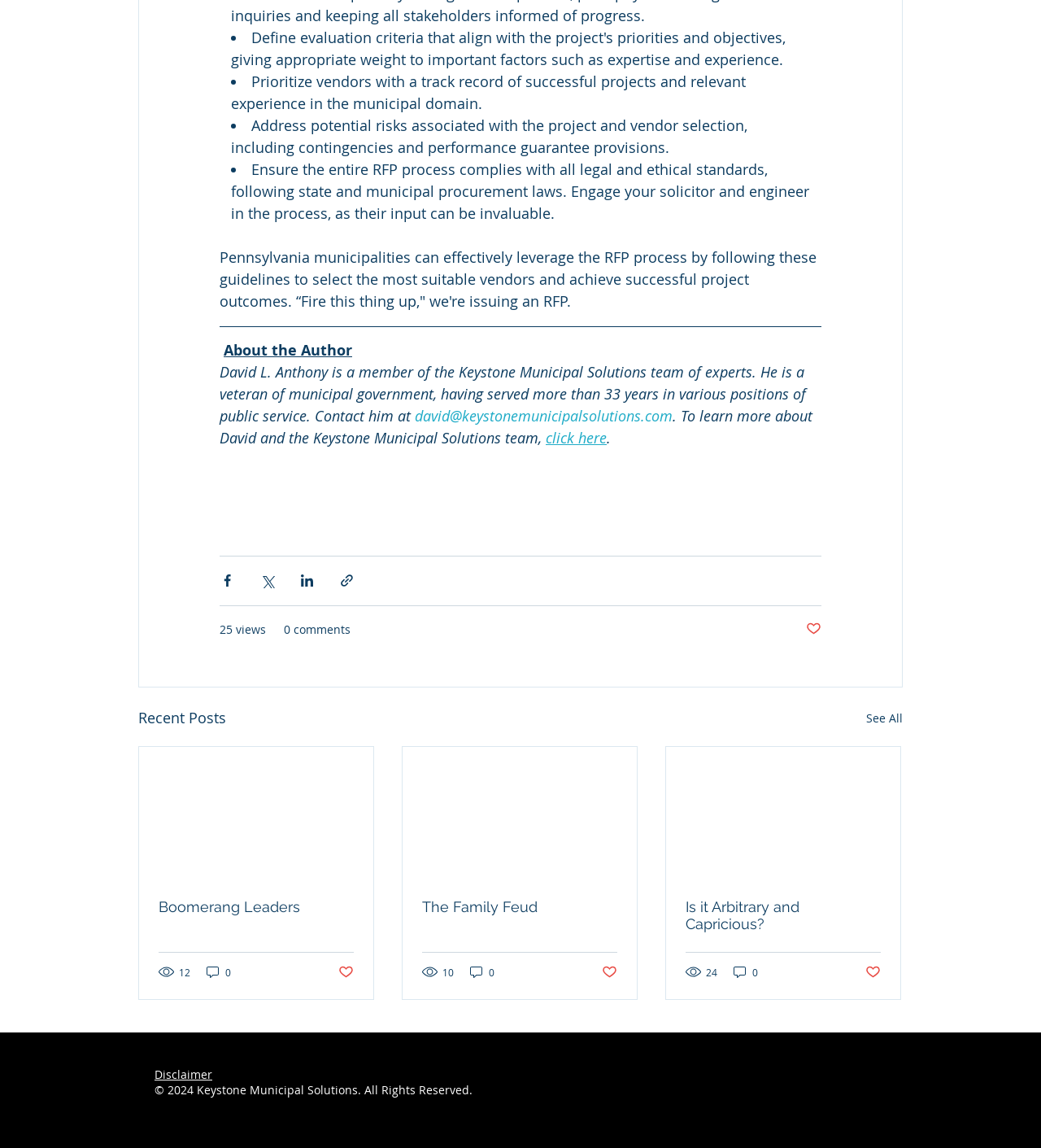Provide a short answer using a single word or phrase for the following question: 
How many views does the article 'Is it Arbitrary and Capricious?' have?

24